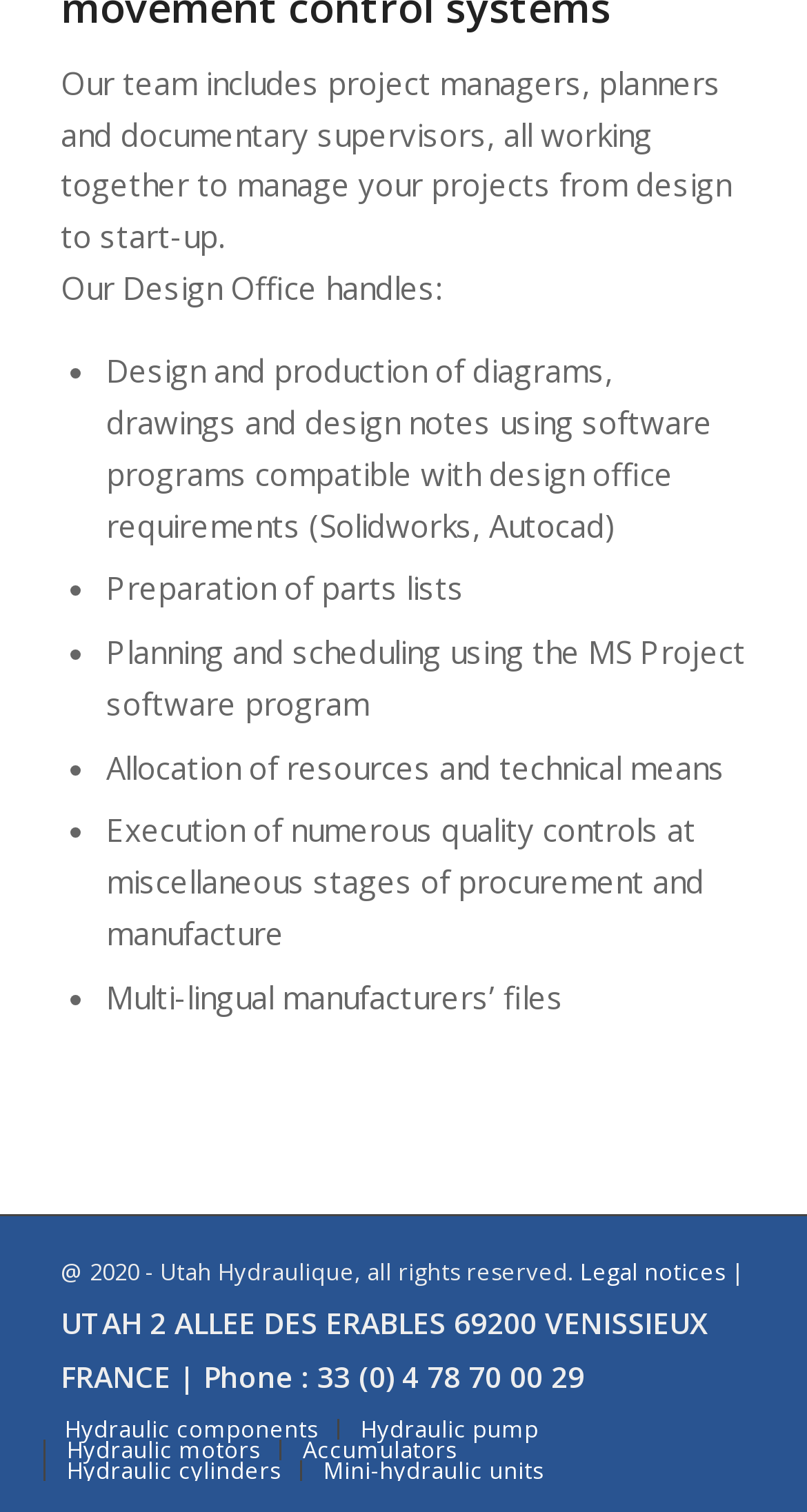Use the information in the screenshot to answer the question comprehensively: What is the company's address?

The company's address is mentioned at the bottom of the webpage as 2 ALLEE DES ERABLES 69200 VENISSIEUX FRANCE.